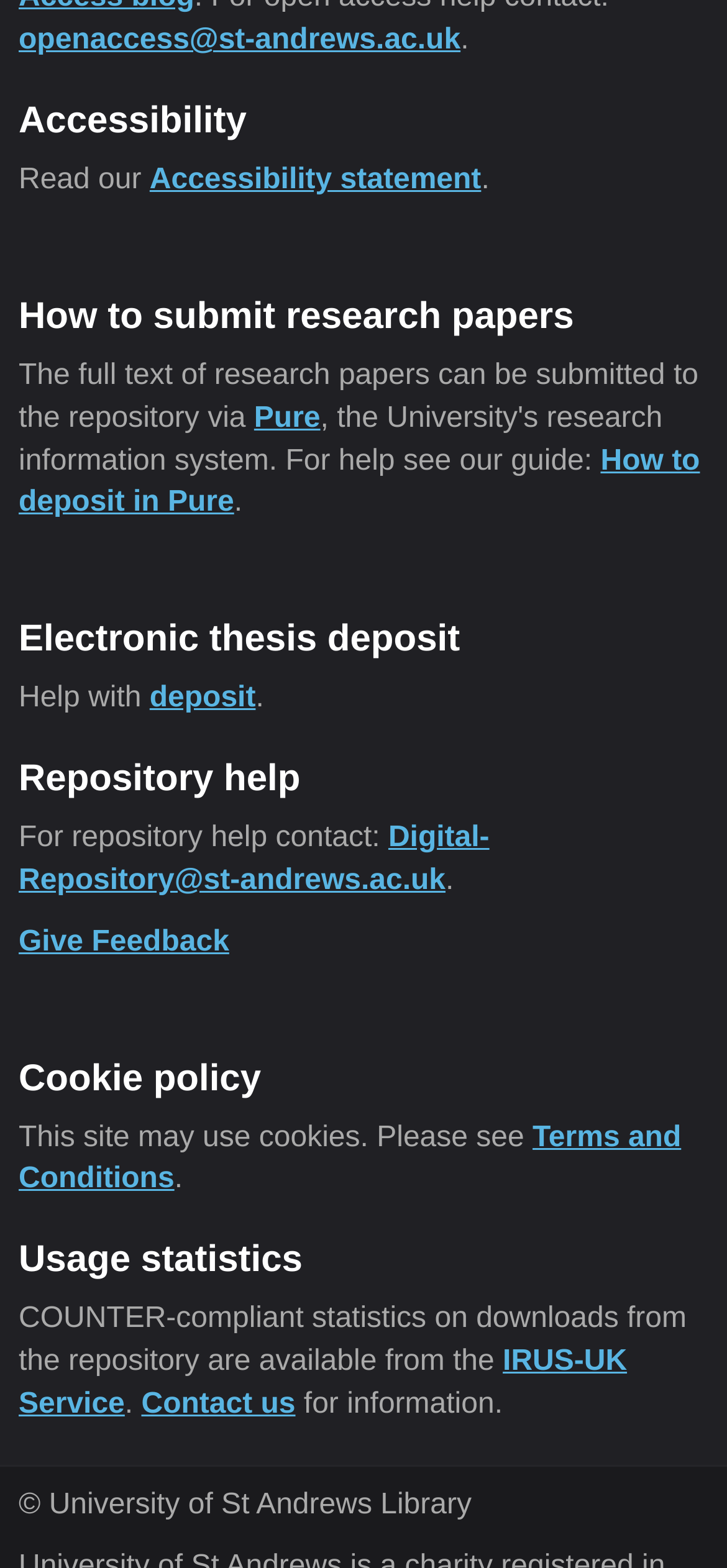Where can I find COUNTER-compliant statistics on downloads?
Could you please answer the question thoroughly and with as much detail as possible?

I found the answer by looking at the 'Usage statistics' section, where it says 'COUNTER-compliant statistics on downloads from the repository are available from the IRUS-UK Service'.